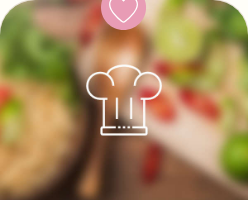Reply to the question below using a single word or brief phrase:
What type of atmosphere is conveyed by the background?

Warm and inviting